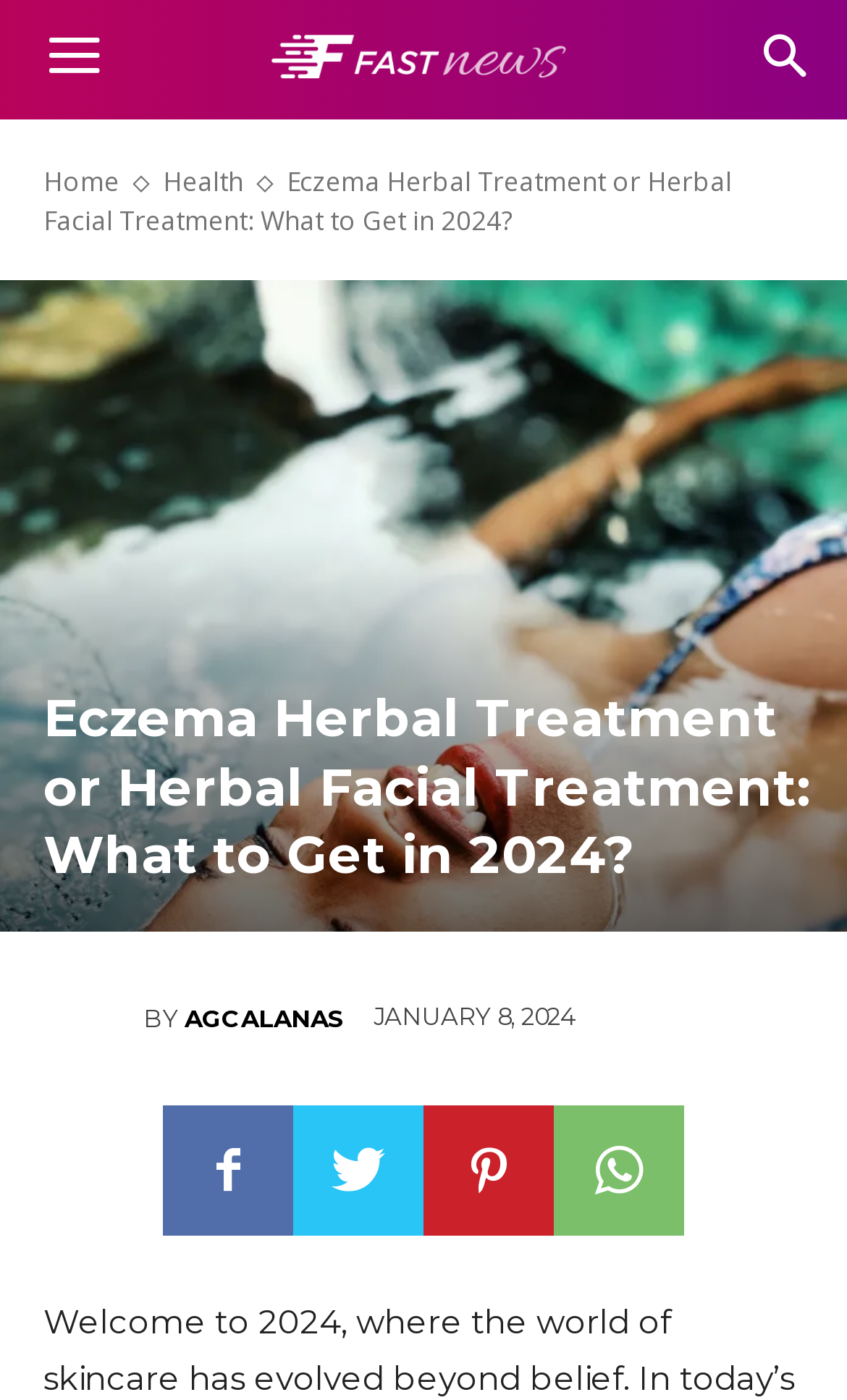Look at the image and write a detailed answer to the question: 
What are the social media platforms linked on the webpage?

I found several link elements with icons at the bottom of the webpage, but I couldn't determine the specific social media platforms they link to without additional information.